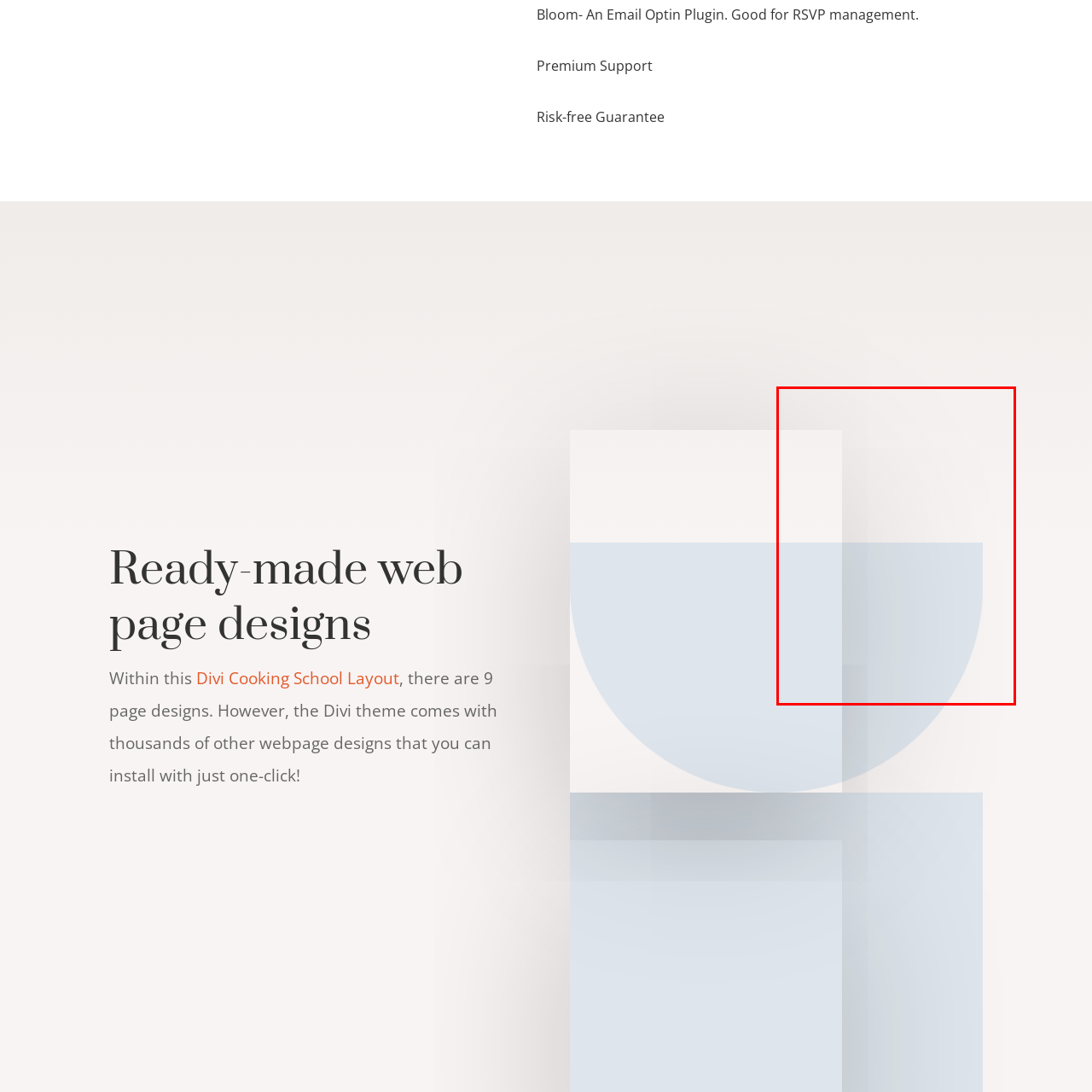Focus on the image surrounded by the red bounding box, please answer the following question using a single word or phrase: What emotion does the image evoke?

Calm